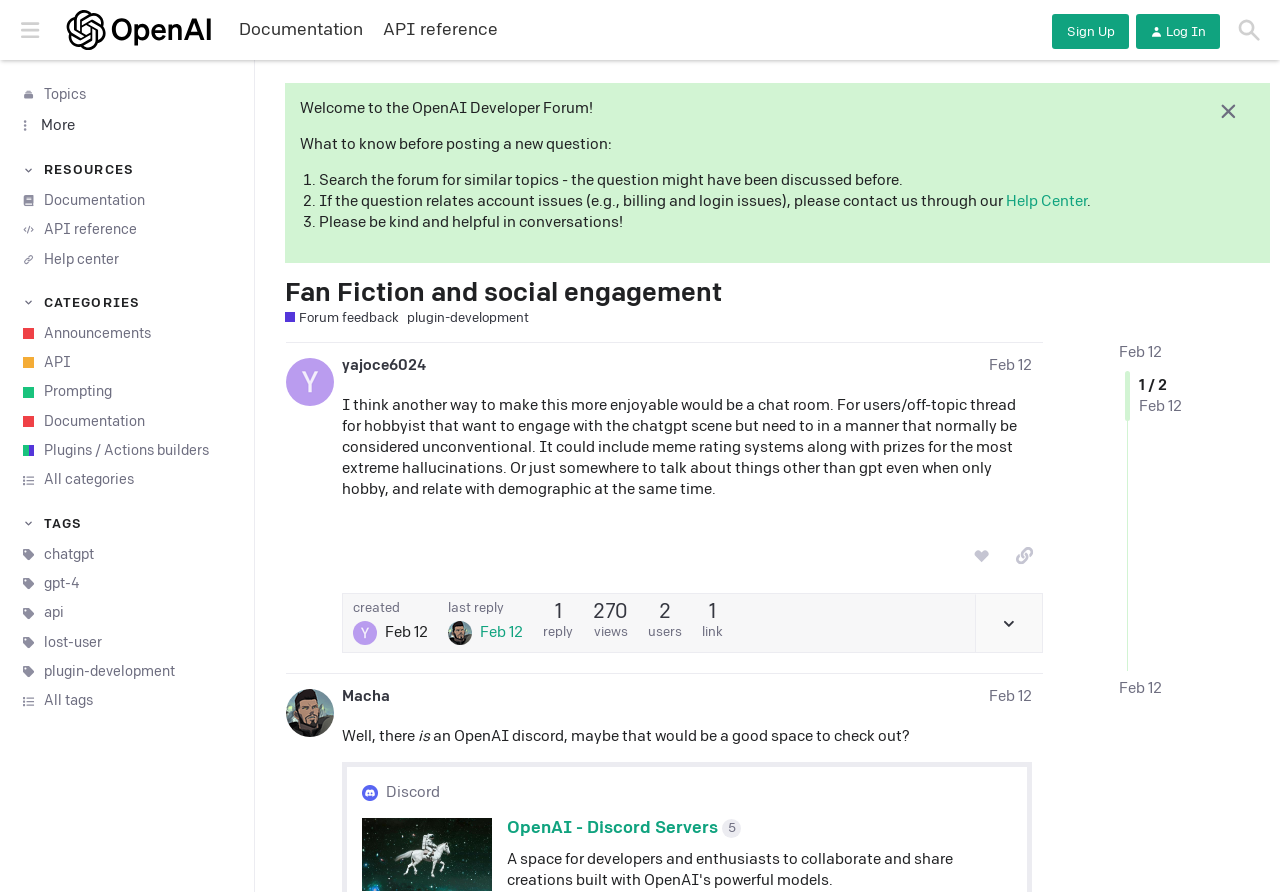Kindly determine the bounding box coordinates of the area that needs to be clicked to fulfill this instruction: "Visit April's DIY and home decor blog".

None